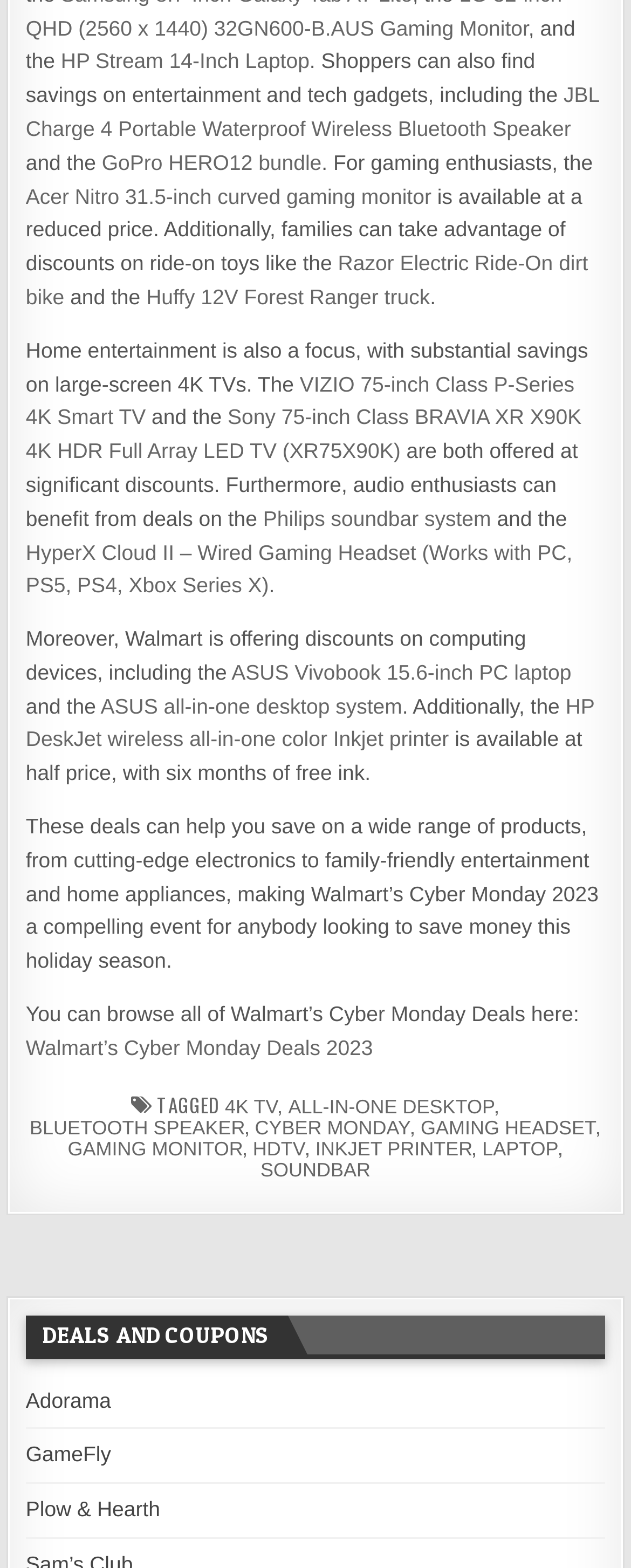Consider the image and give a detailed and elaborate answer to the question: 
How many types of products are mentioned in the webpage?

After carefully reading the webpage content, I counted more than 10 types of products mentioned, including laptops, TVs, soundbars, gaming headsets, printers, and ride-on toys.